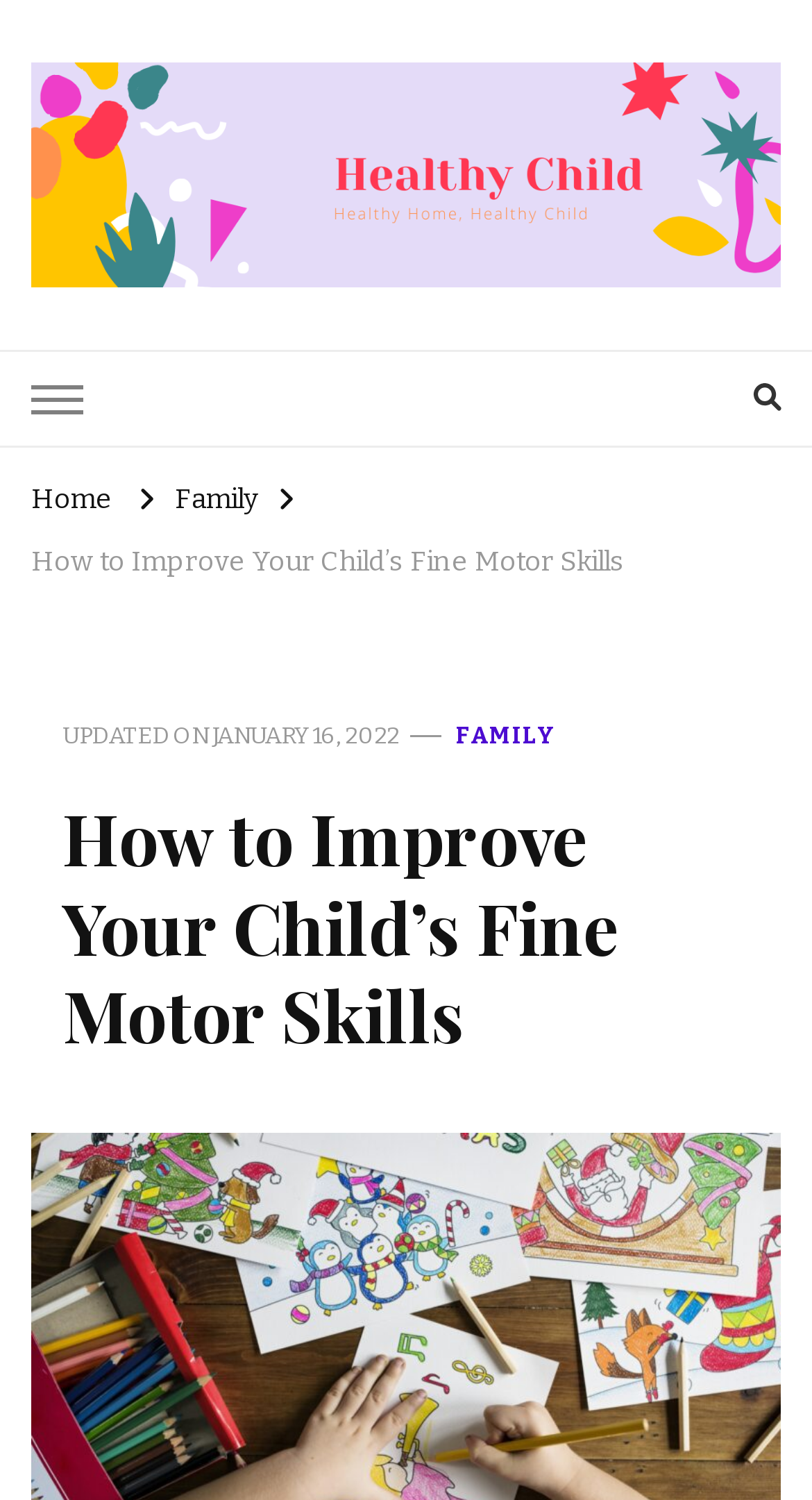Provide a brief response to the question below using one word or phrase:
What is the main topic of the current article?

Fine Motor Skills